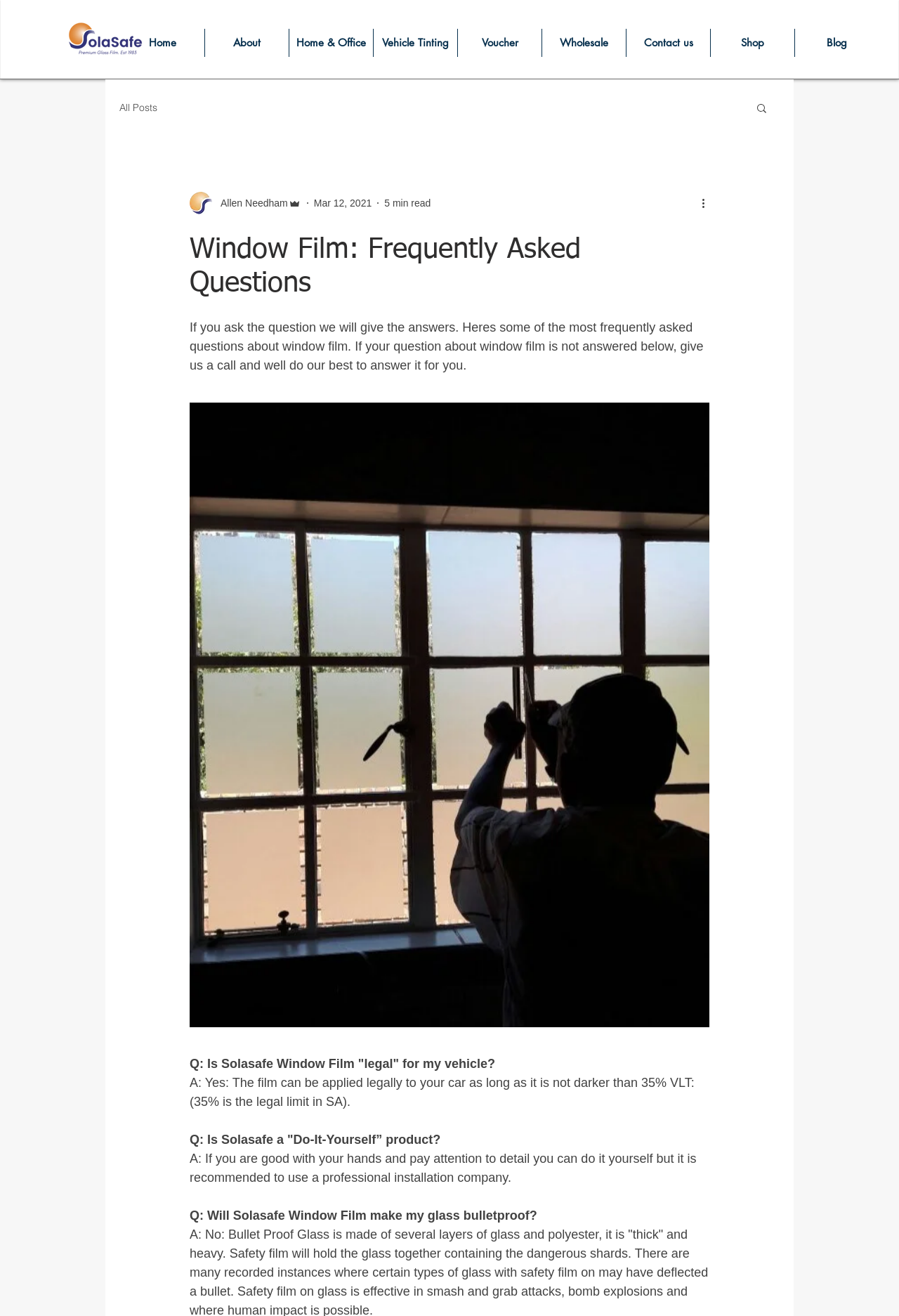Who is the author of the blog post?
Please provide a comprehensive and detailed answer to the question.

The author's name can be found in the blog post section, where it is stated 'Allen Needham' and 'Admin' as the author and administrator, respectively.